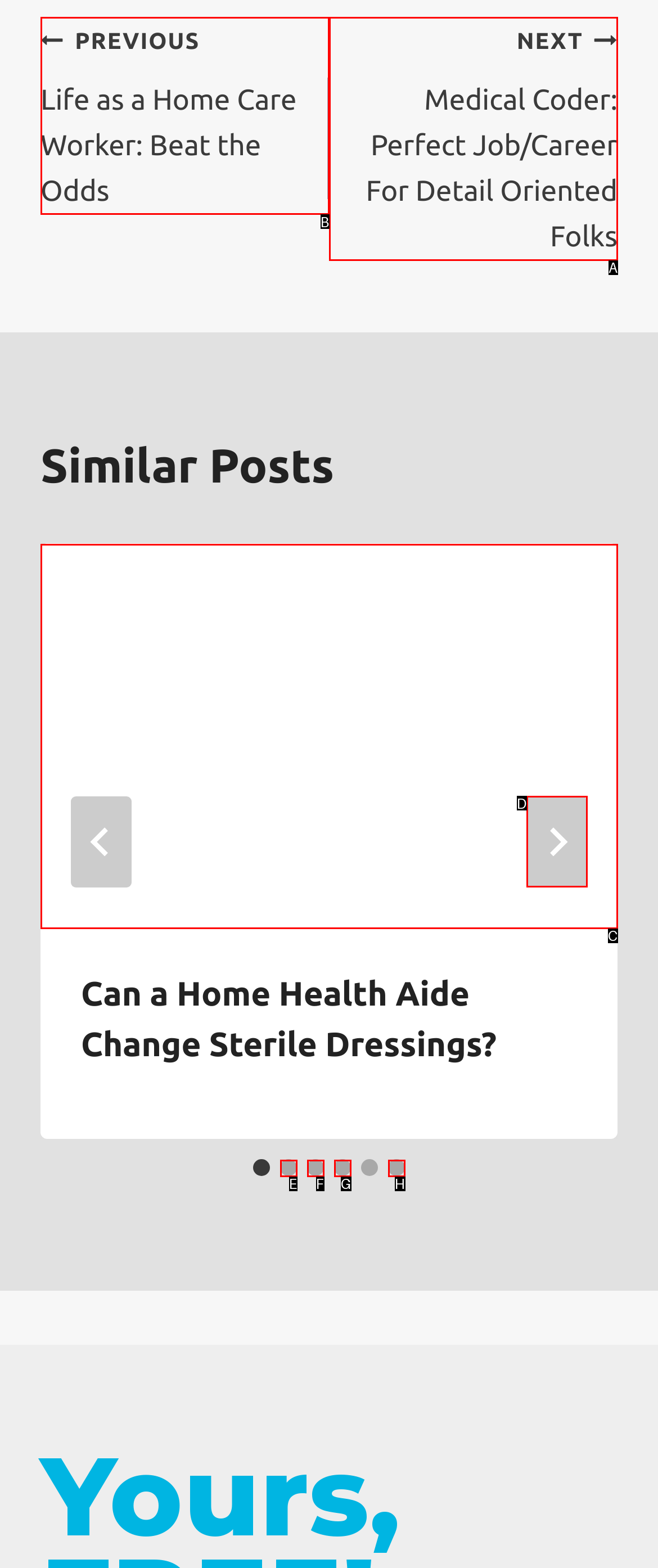Choose the UI element you need to click to carry out the task: Go to previous post.
Respond with the corresponding option's letter.

B